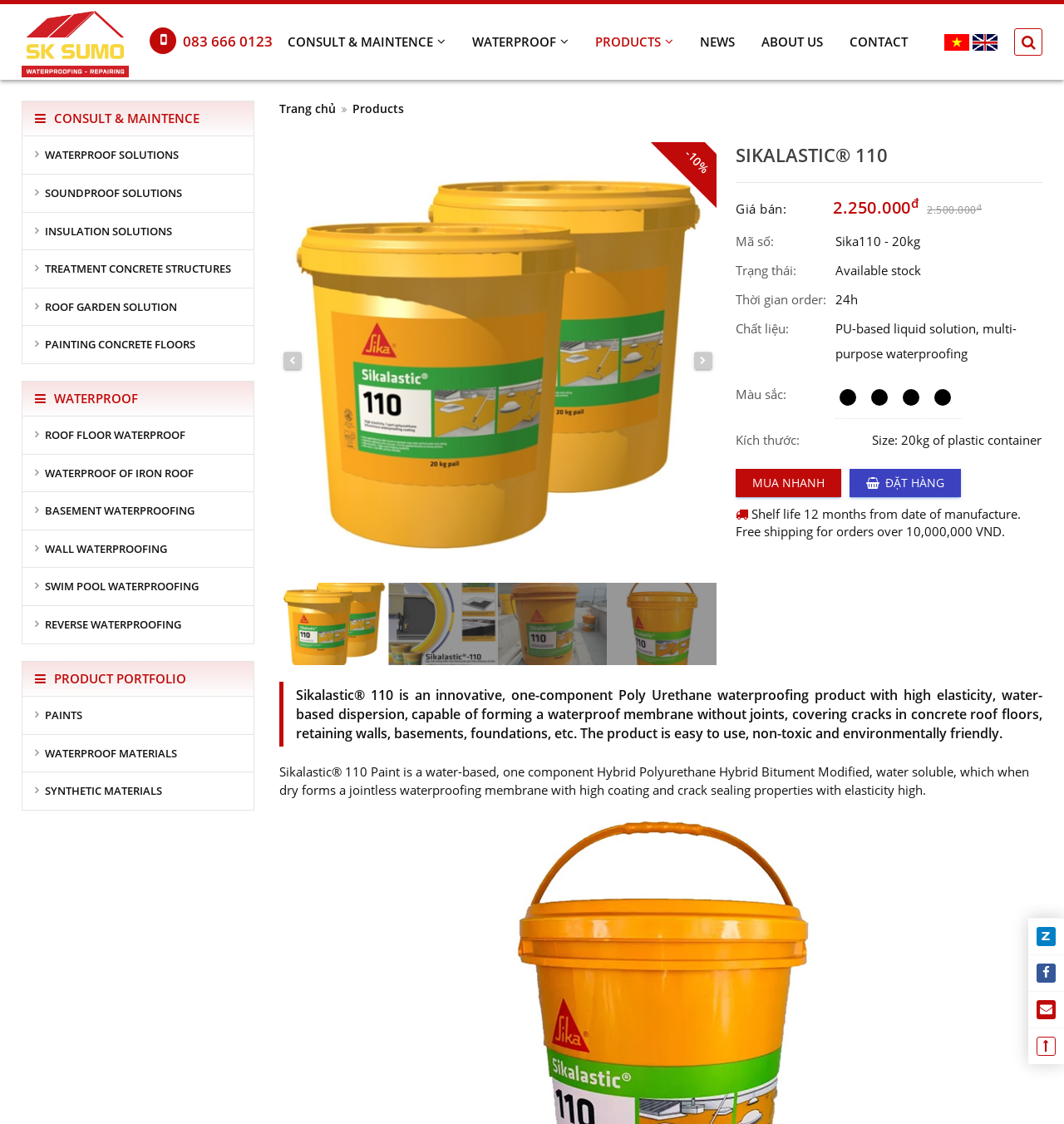What is the size of the product?
From the screenshot, supply a one-word or short-phrase answer.

20kg